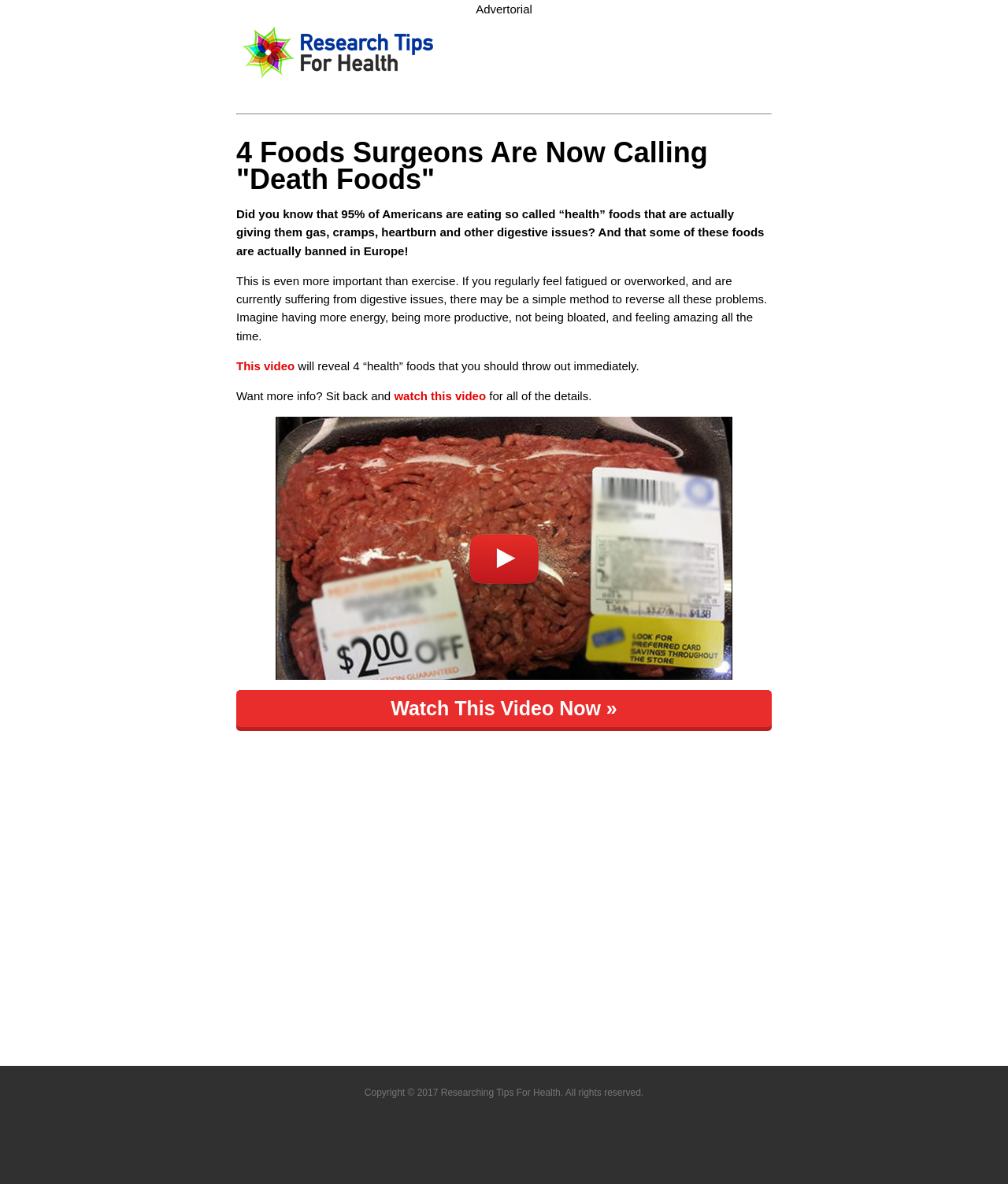Using the element description: "Watch This Video Now »", determine the bounding box coordinates for the specified UI element. The coordinates should be four float numbers between 0 and 1, [left, top, right, bottom].

[0.234, 0.583, 0.766, 0.614]